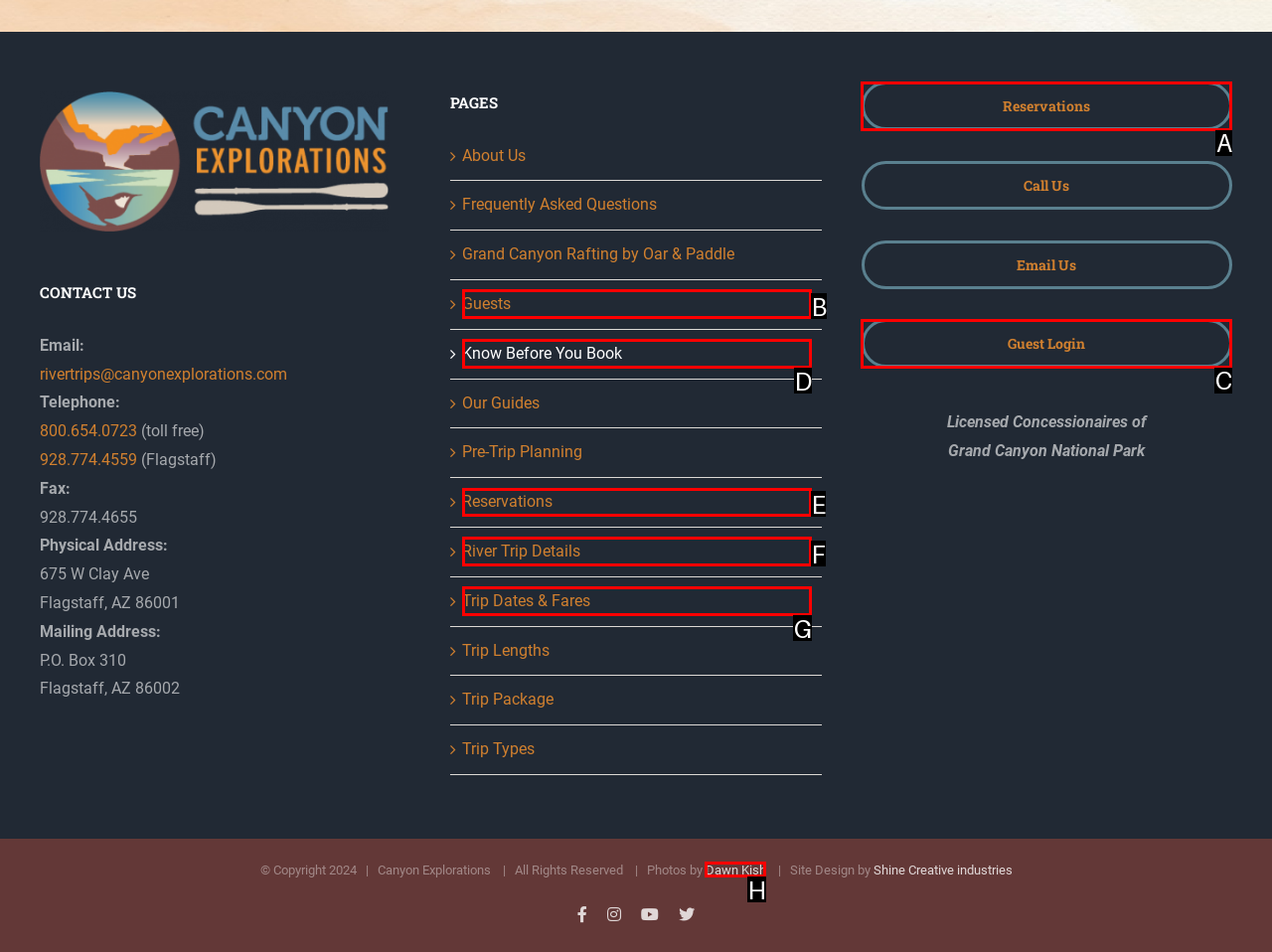From the options presented, which lettered element matches this description: Trip Dates & Fares
Reply solely with the letter of the matching option.

G